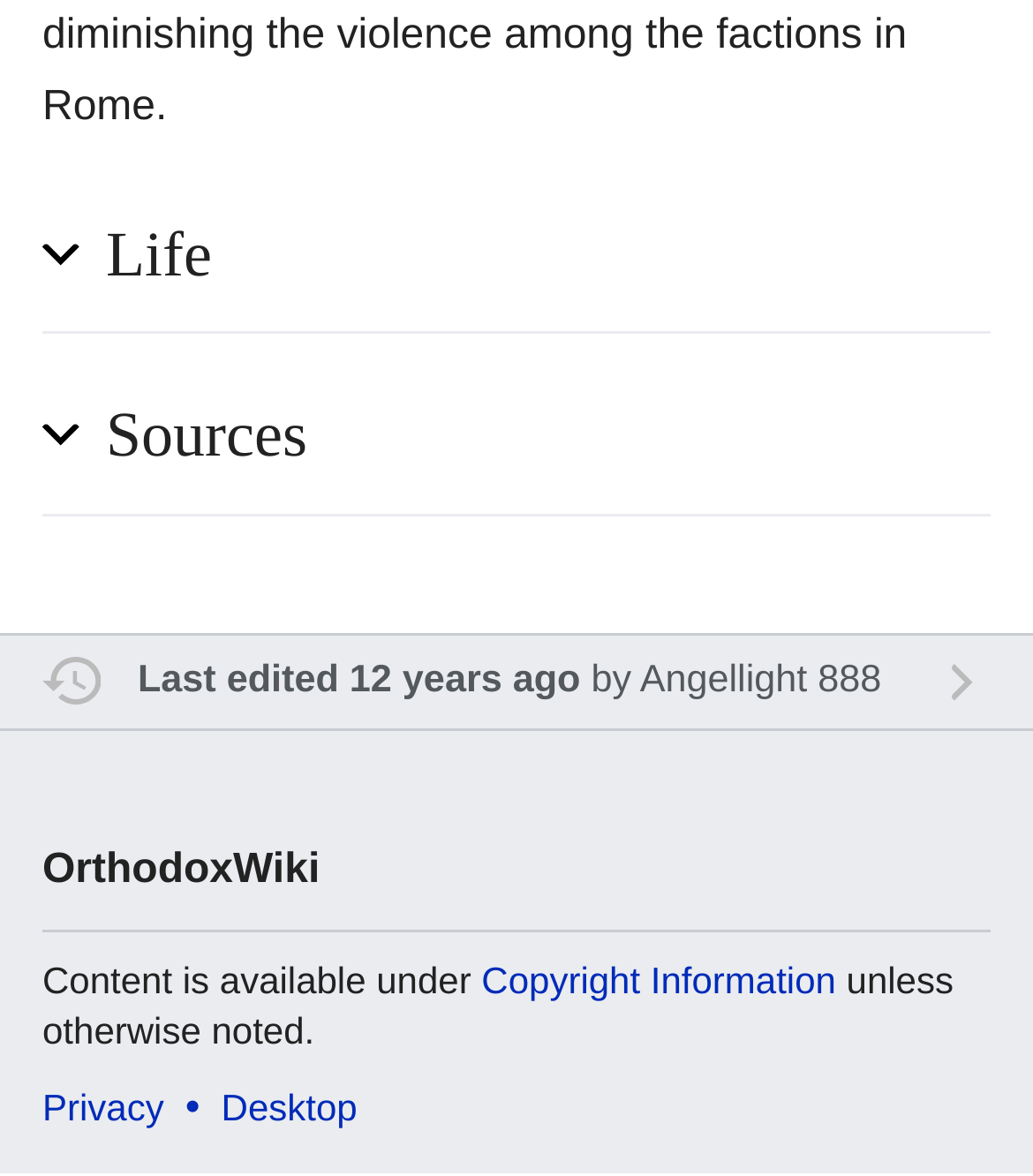Extract the bounding box coordinates for the UI element described by the text: "Sources". The coordinates should be in the form of [left, top, right, bottom] with values between 0 and 1.

[0.041, 0.312, 0.959, 0.438]